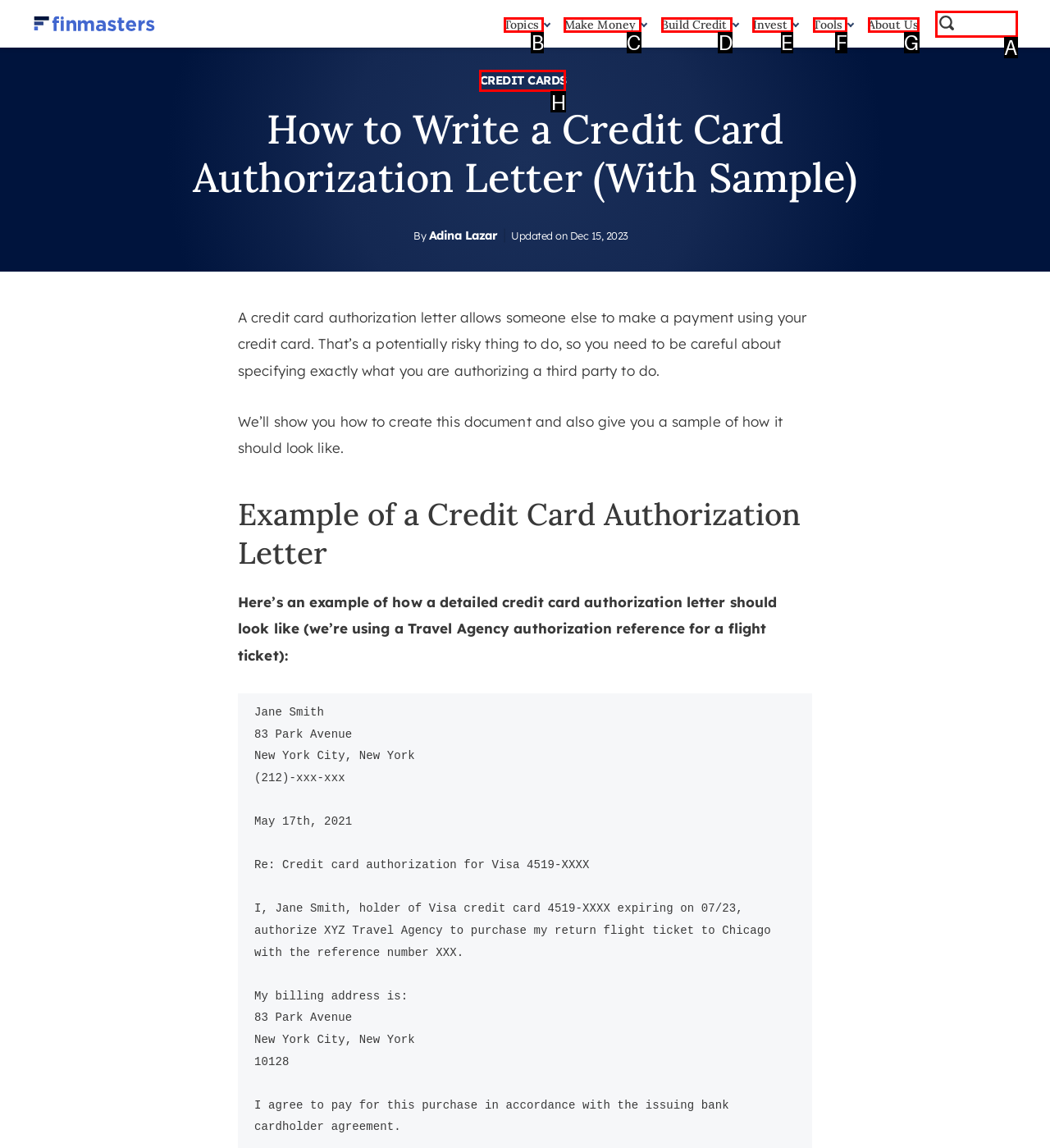Which option should be clicked to execute the task: View 'CREDIT CARDS' page?
Reply with the letter of the chosen option.

H